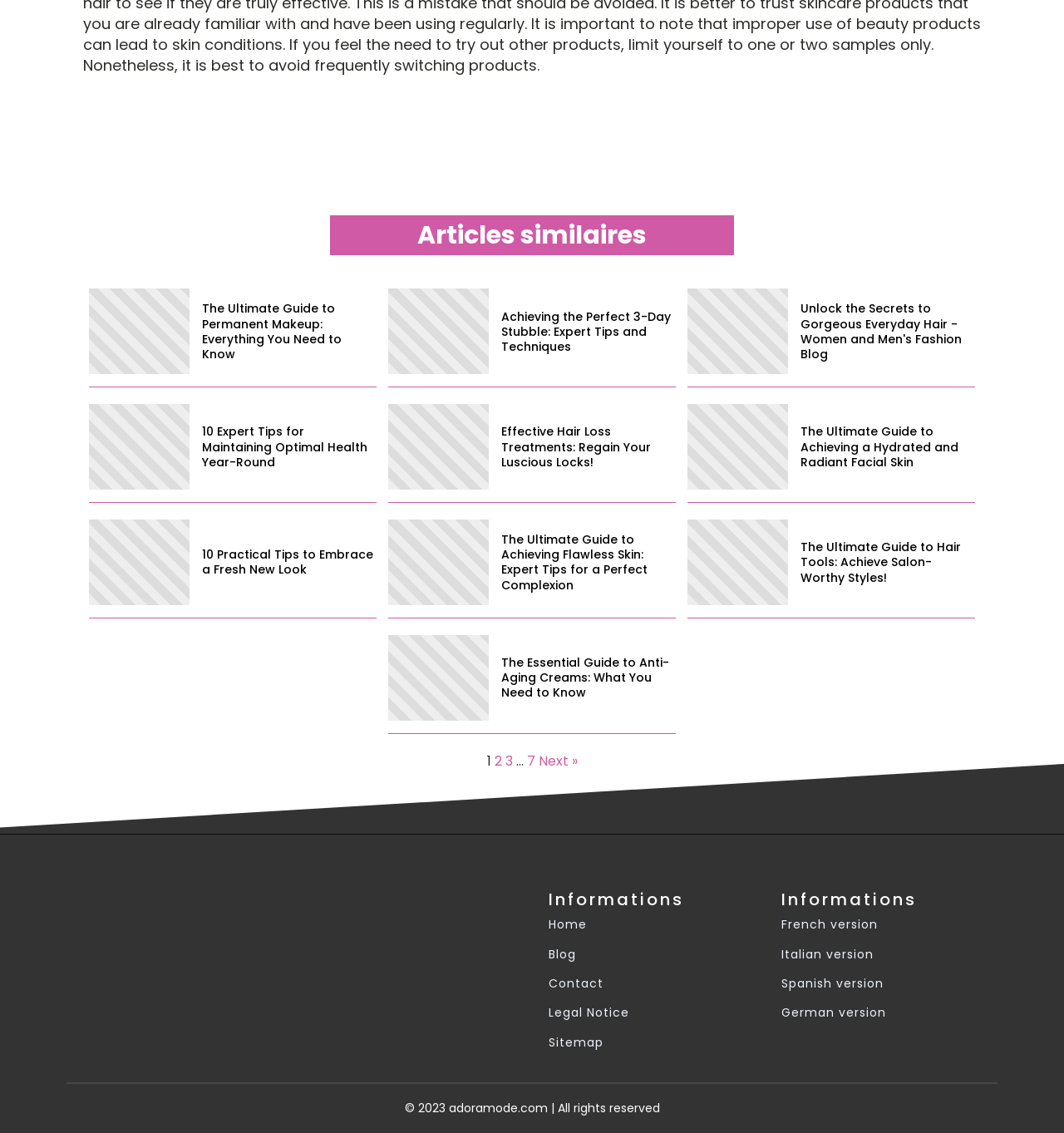Please identify the bounding box coordinates of the element that needs to be clicked to execute the following command: "Go to the next page". Provide the bounding box using four float numbers between 0 and 1, formatted as [left, top, right, bottom].

[0.506, 0.663, 0.543, 0.68]